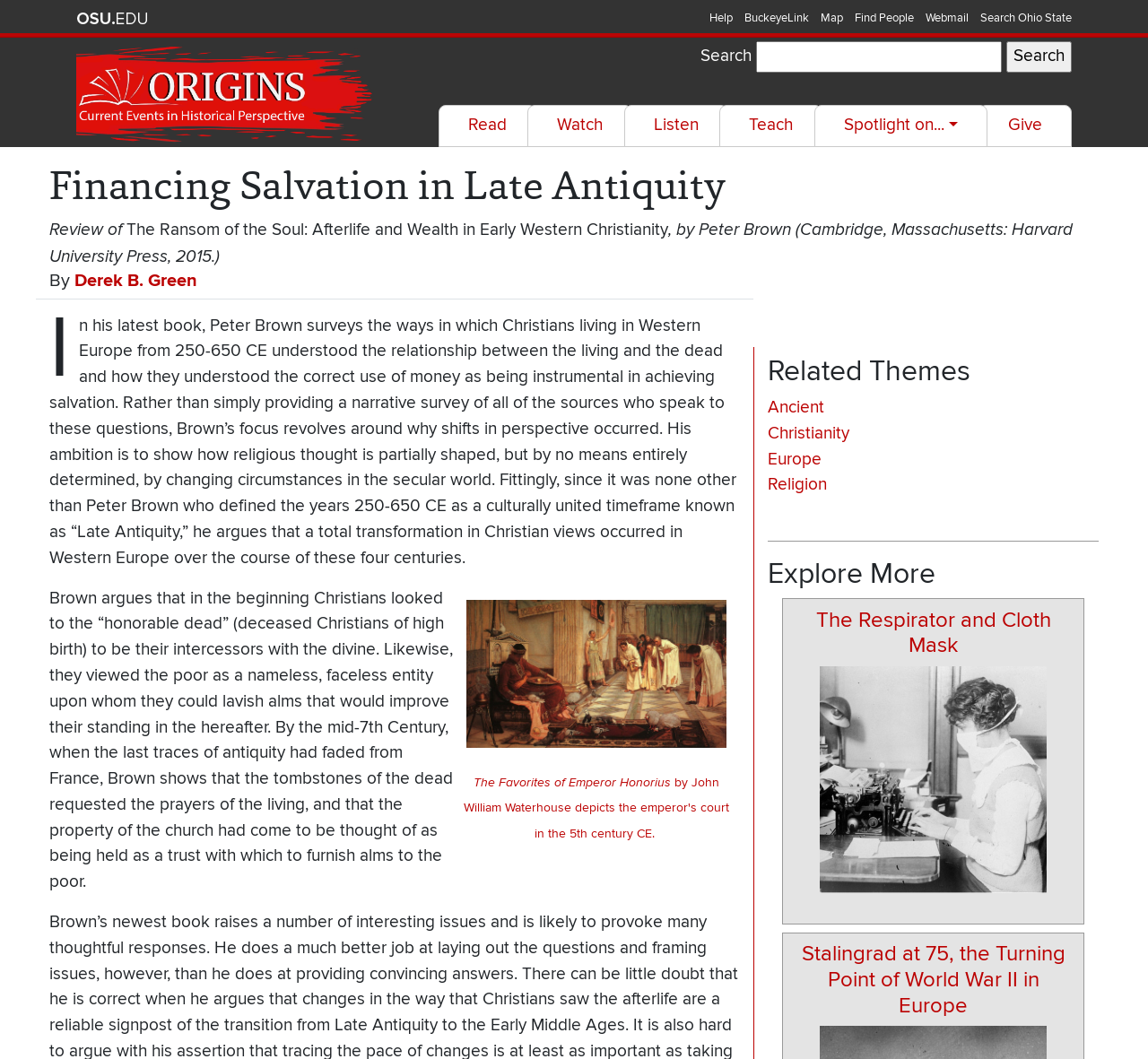Using the details in the image, give a detailed response to the question below:
What is the name of the author of the book being reviewed?

The answer can be found in the text 'In his latest book, Peter Brown surveys the ways in which Christians living in Western Europe from 250-650 CE understood the relationship between the living and the dead...' which is a static text element on the webpage.